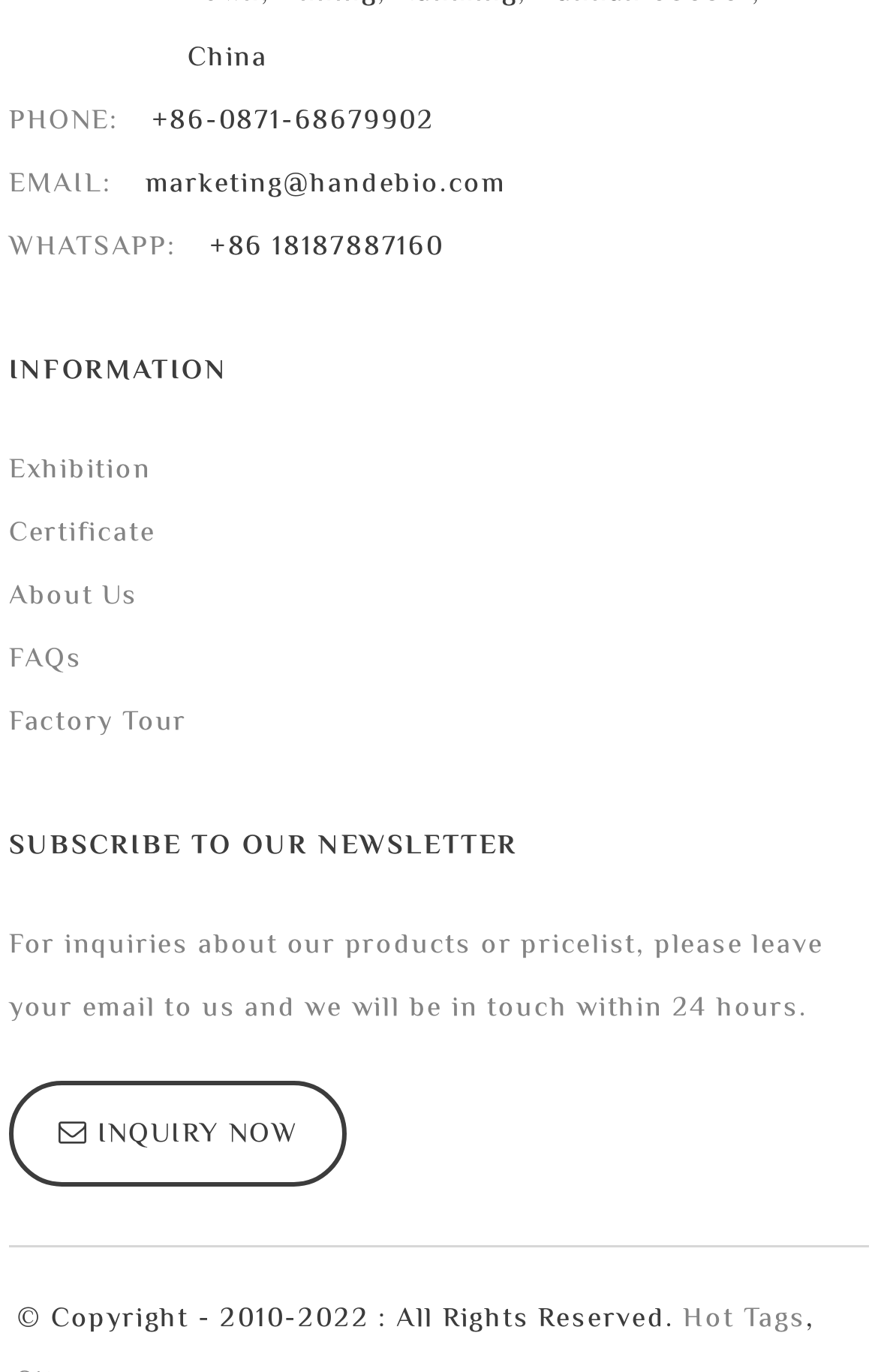Pinpoint the bounding box coordinates of the clickable element to carry out the following instruction: "Contact us via phone."

[0.01, 0.065, 0.99, 0.111]